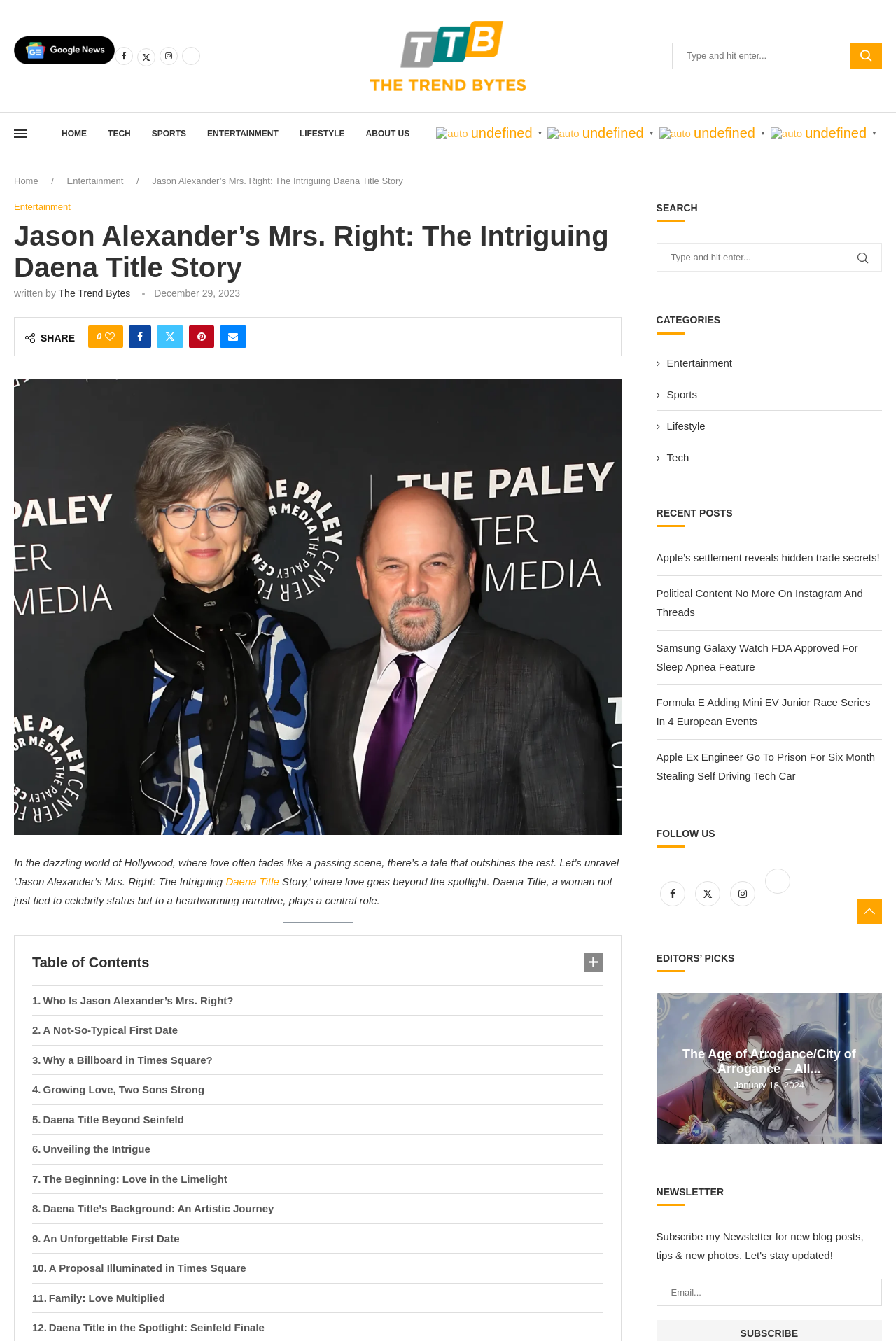Please answer the following question using a single word or phrase: 
What is the topic of the article?

Entertainment